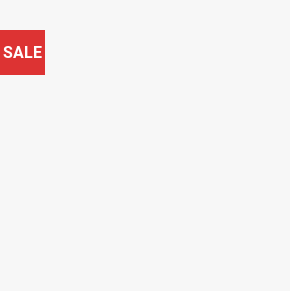Explain all the elements you observe in the image.

The image features a vibrant red "SALE" tag, prominently displayed in the upper left corner. This eye-catching element is part of a promotional layout, intended to draw attention to discounted items available on the page. The overall design hints at a series of products, including various apparel options, signaling potential savings for shoppers. This engaging visual suggests urgency and encourages customers to explore items like the "Nice Palpatine Vader 20 Join Us Or Die Shirt" and others highlighted in the sale section, inviting them to take advantage of limited-time offers.